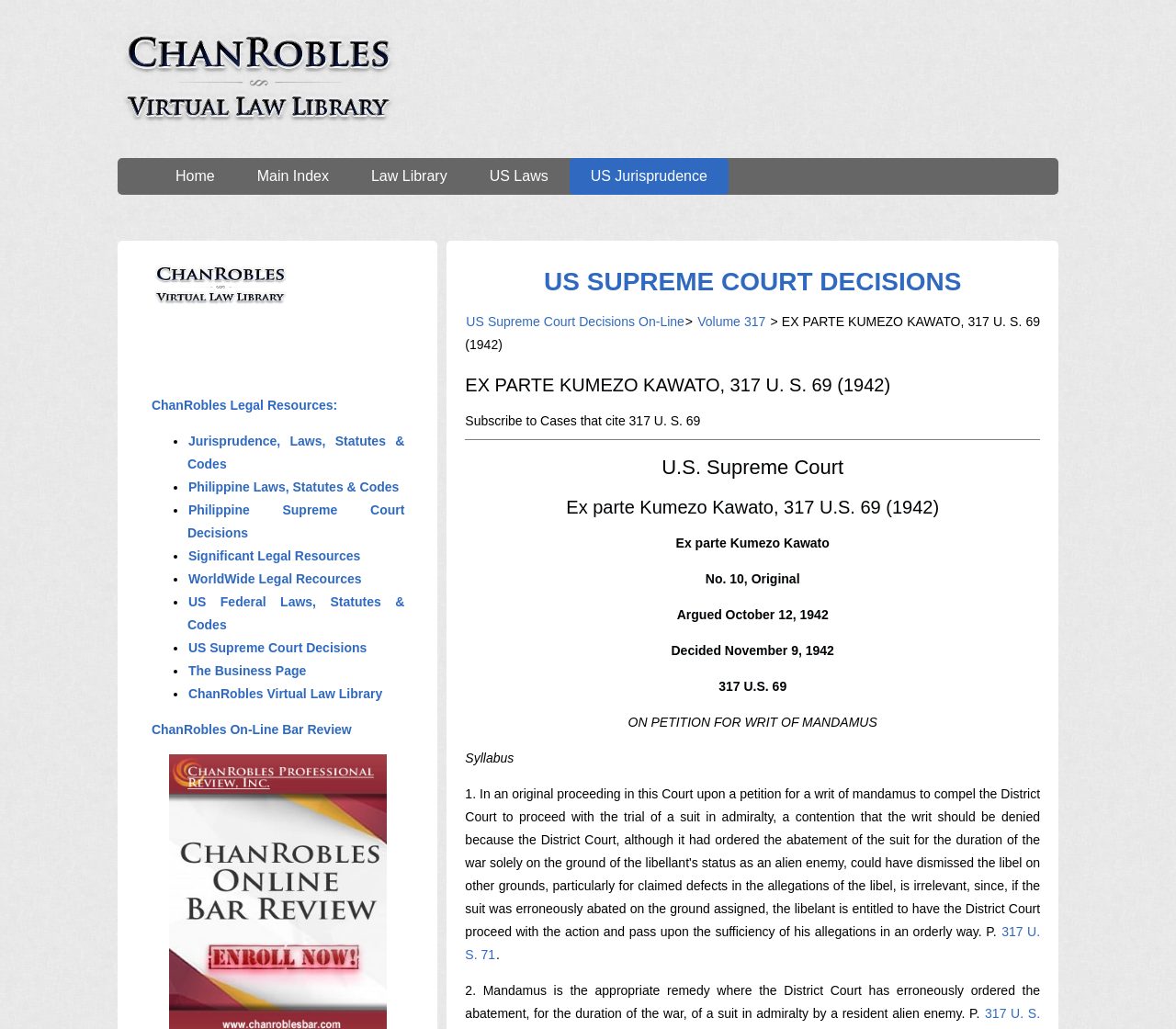Identify the bounding box coordinates of the clickable region required to complete the instruction: "View the 'US SUPREME COURT DECISIONS' page". The coordinates should be given as four float numbers within the range of 0 and 1, i.e., [left, top, right, bottom].

[0.462, 0.26, 0.818, 0.288]